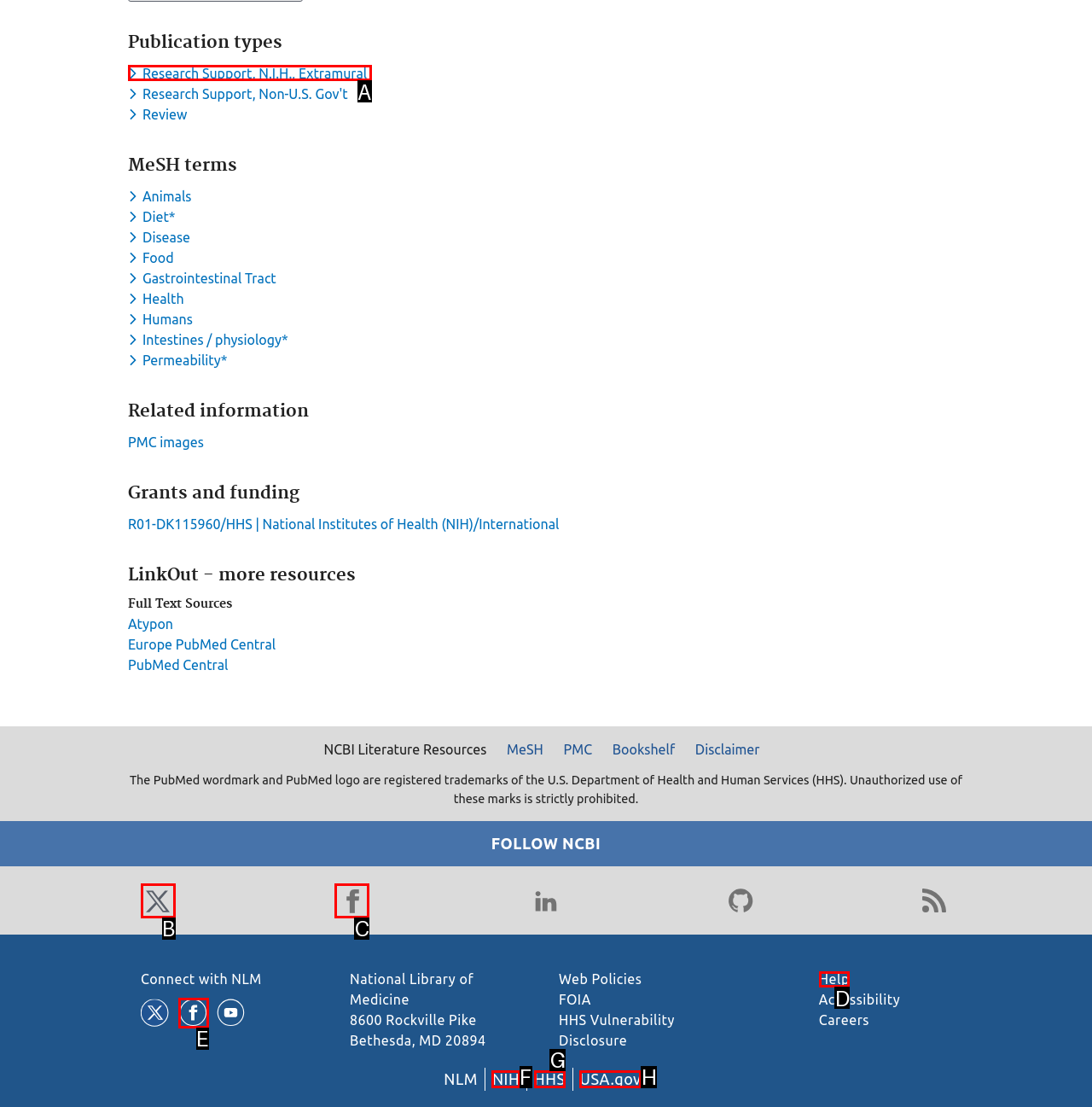Specify which element within the red bounding boxes should be clicked for this task: Get help Respond with the letter of the correct option.

D